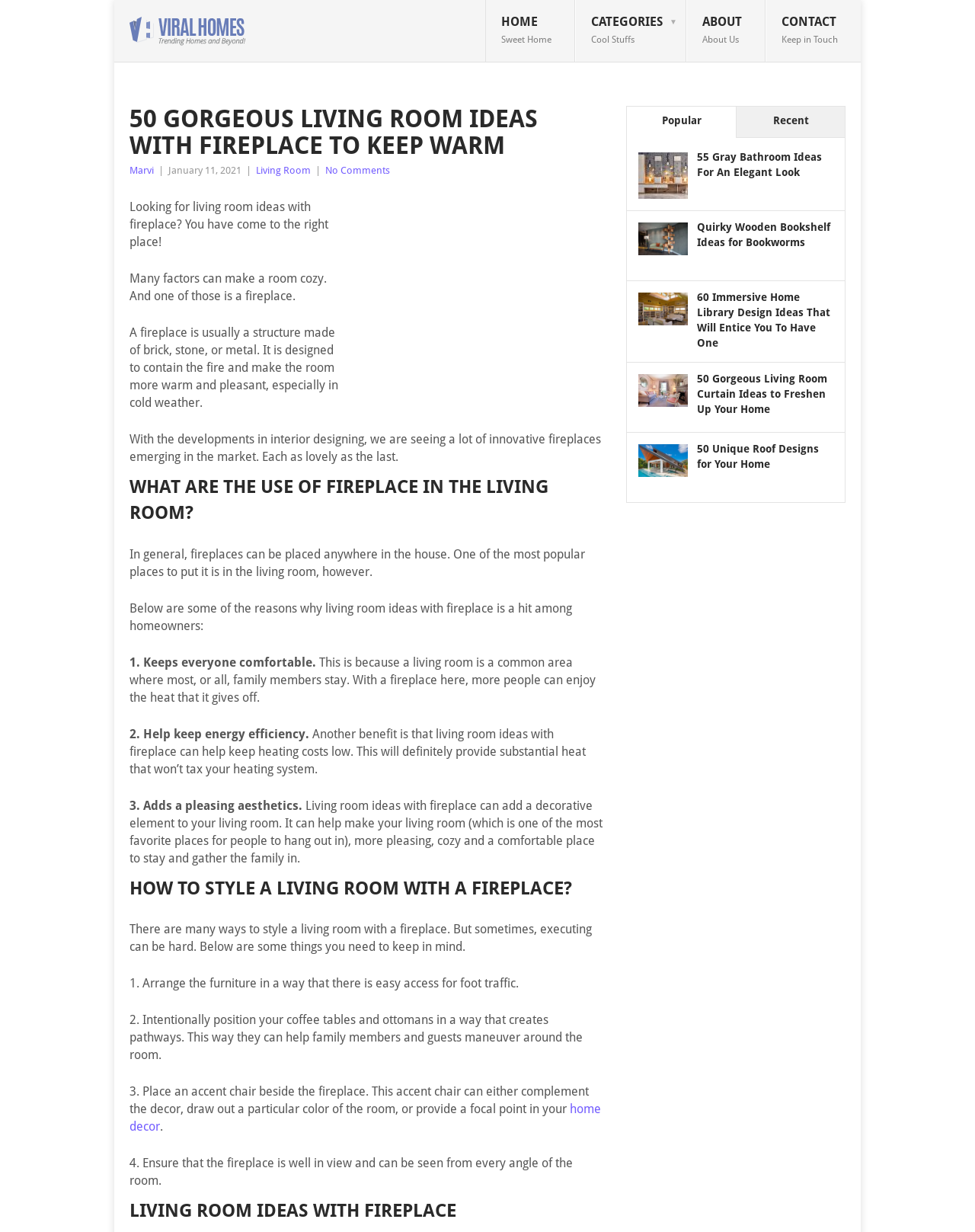What is the main topic of the webpage?
Provide a fully detailed and comprehensive answer to the question.

I determined the answer by analyzing the content of the webpage, which includes multiple headings and paragraphs discussing living room ideas with fireplace, indicating that it is the main topic of the webpage.